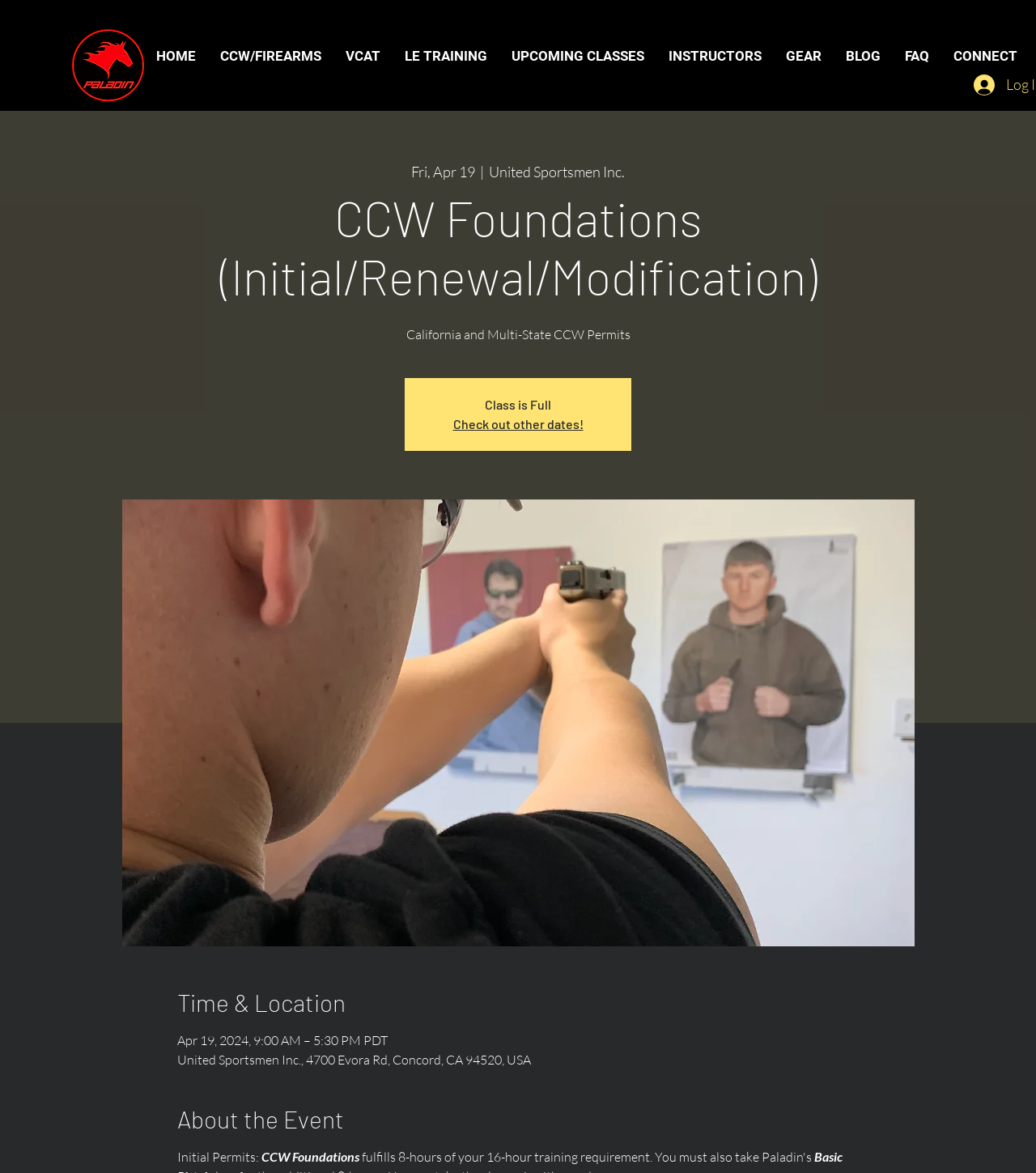Identify the bounding box coordinates for the UI element that matches this description: "Check out other dates!".

[0.437, 0.355, 0.563, 0.368]